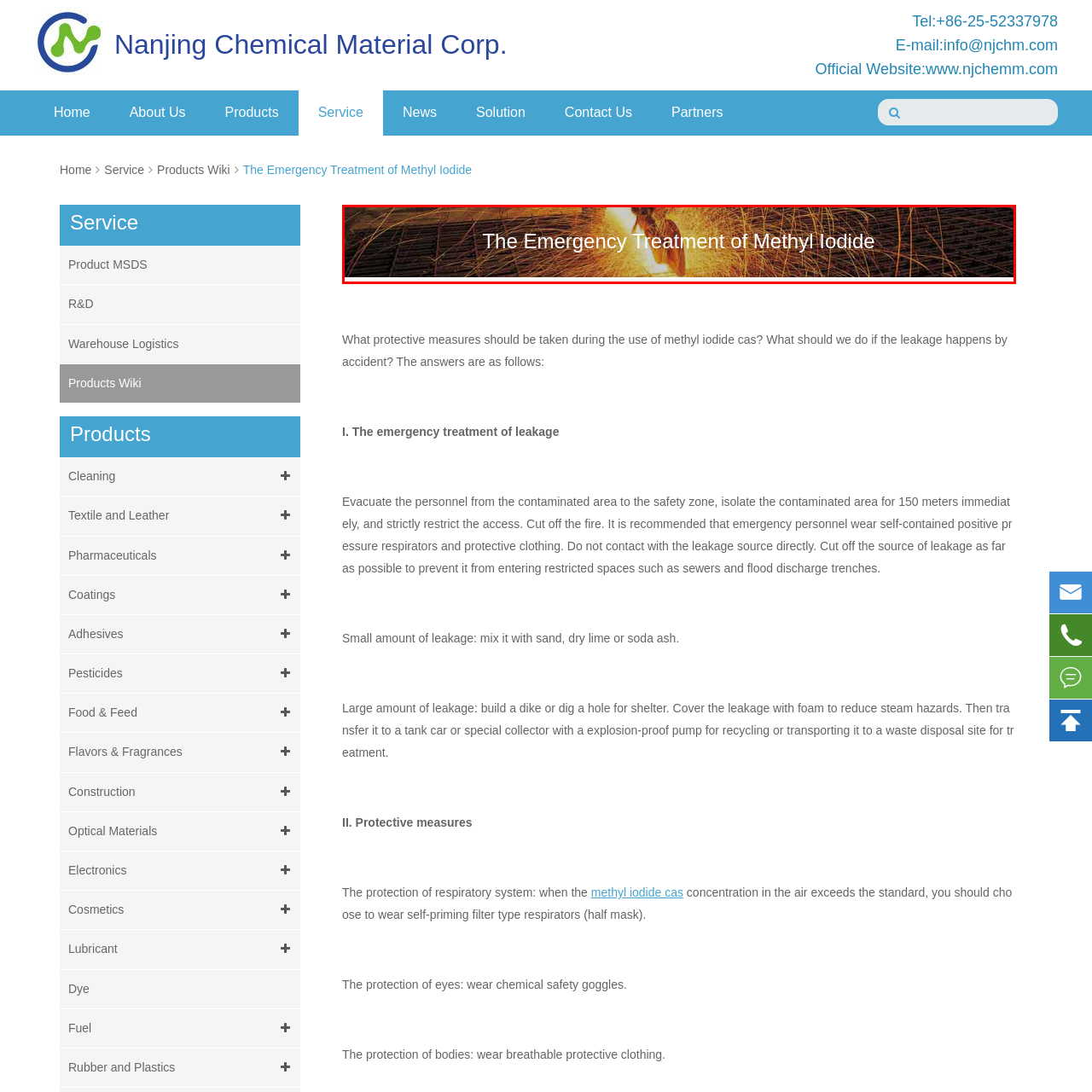Using the image highlighted in the red border, answer the following question concisely with a word or phrase:
What is the purpose of the visual?

To convey critical information